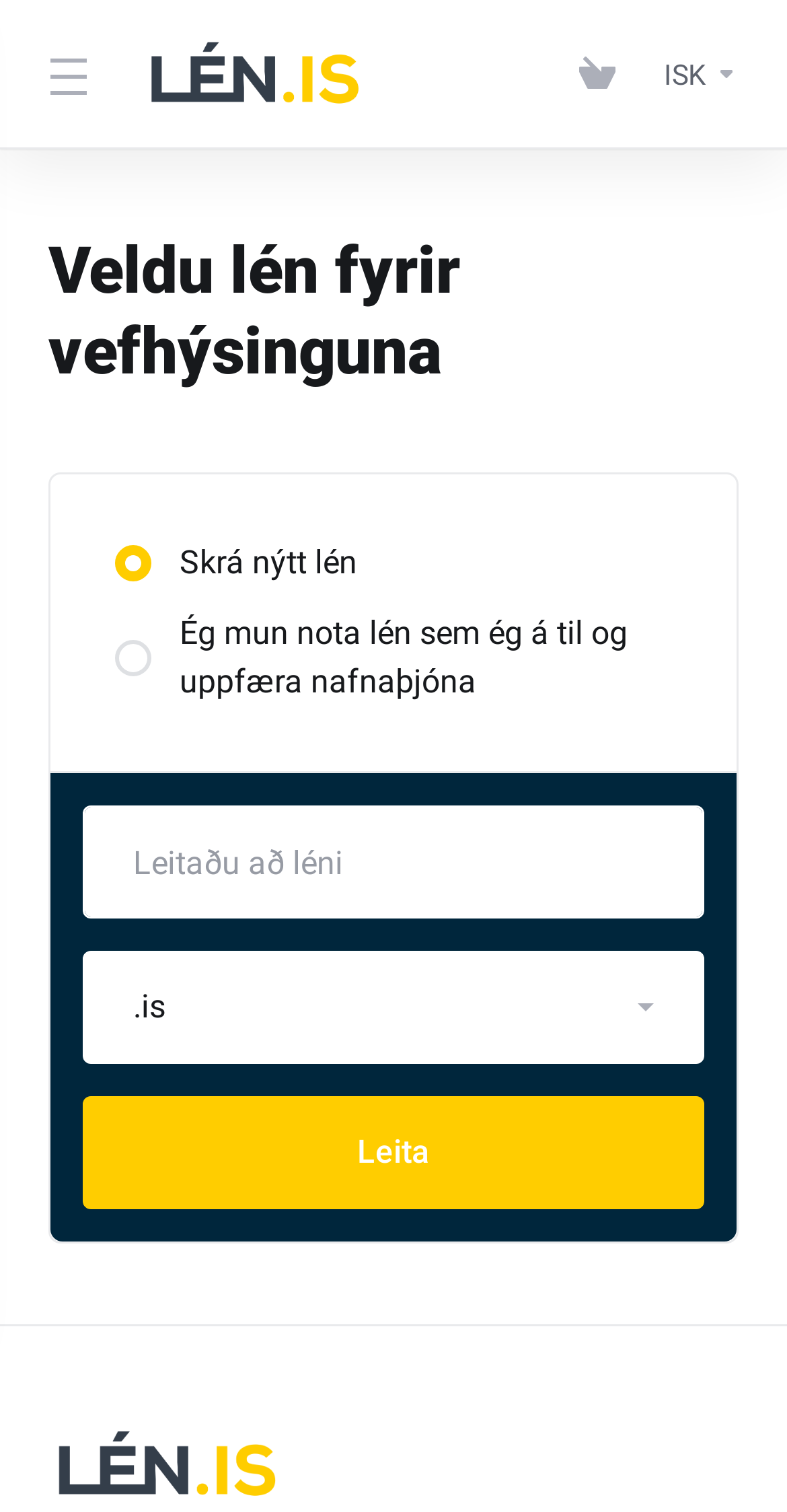Use a single word or phrase to respond to the question:
How many links are on the top row?

3